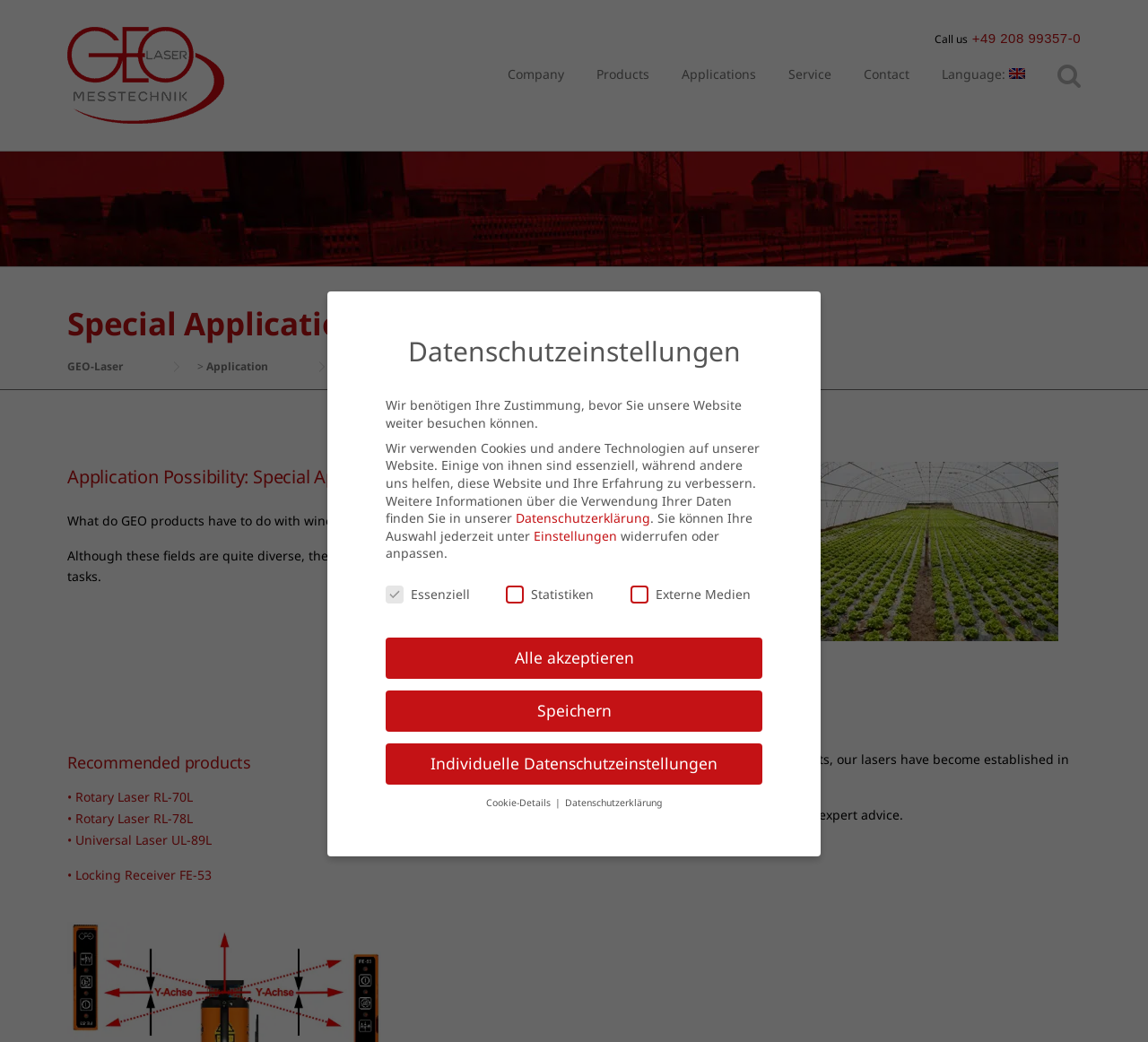What is the language of the webpage?
Using the image, provide a concise answer in one word or a short phrase.

English